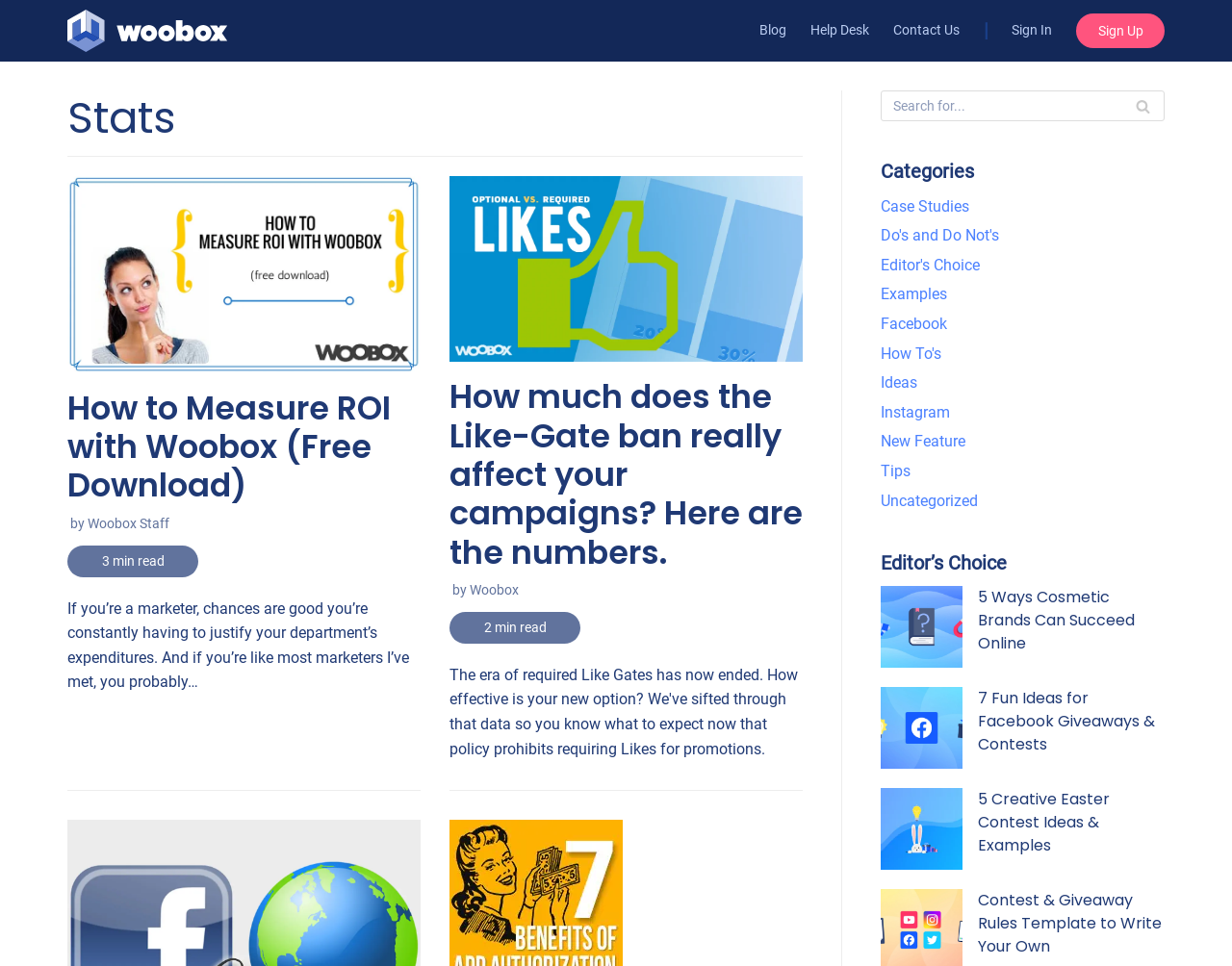Locate the bounding box coordinates of the element that should be clicked to fulfill the instruction: "Contact Us".

None